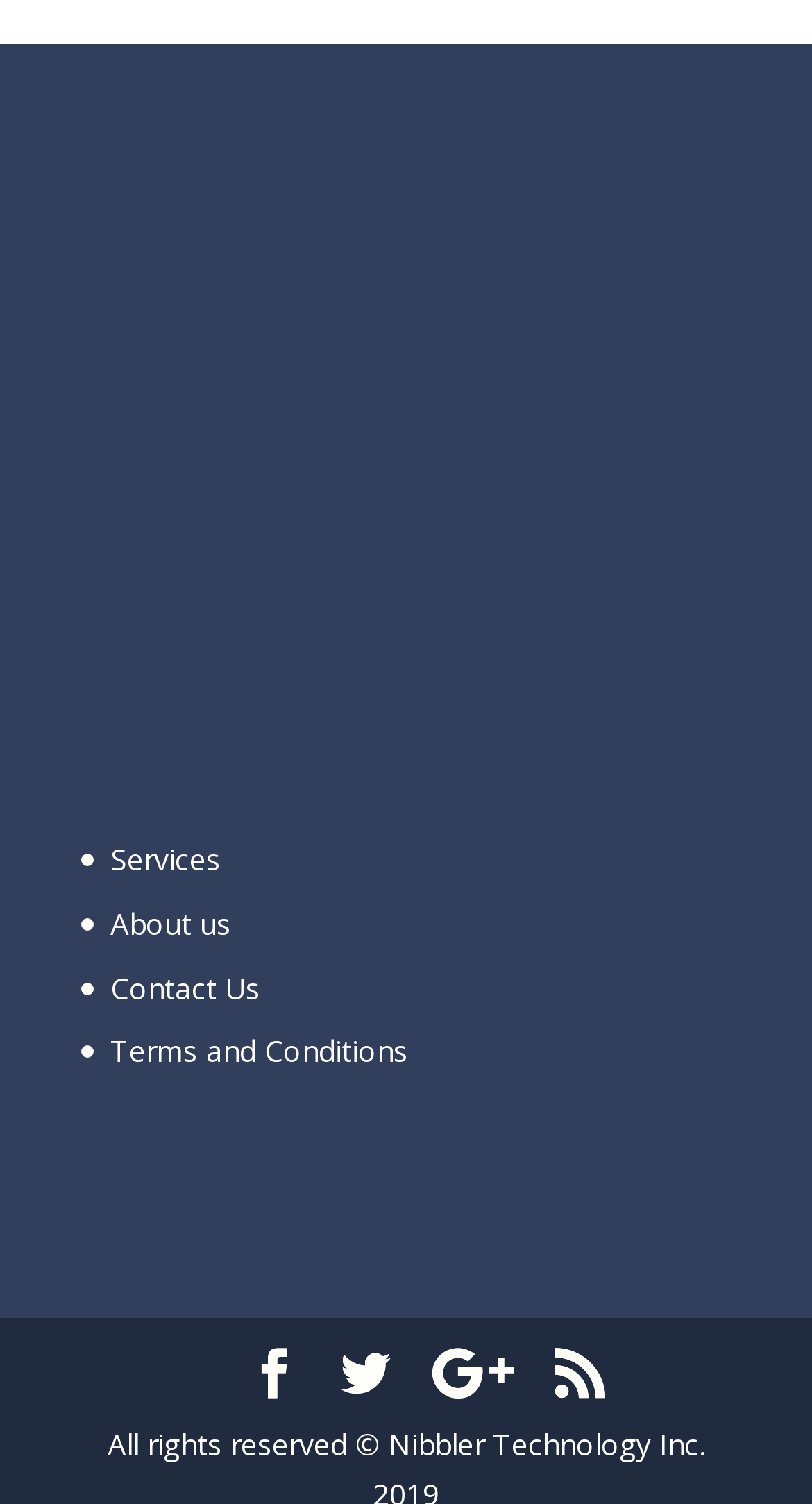Please specify the coordinates of the bounding box for the element that should be clicked to carry out this instruction: "Click on the Twitter icon". The coordinates must be four float numbers between 0 and 1, formatted as [left, top, right, bottom].

[0.419, 0.898, 0.481, 0.932]